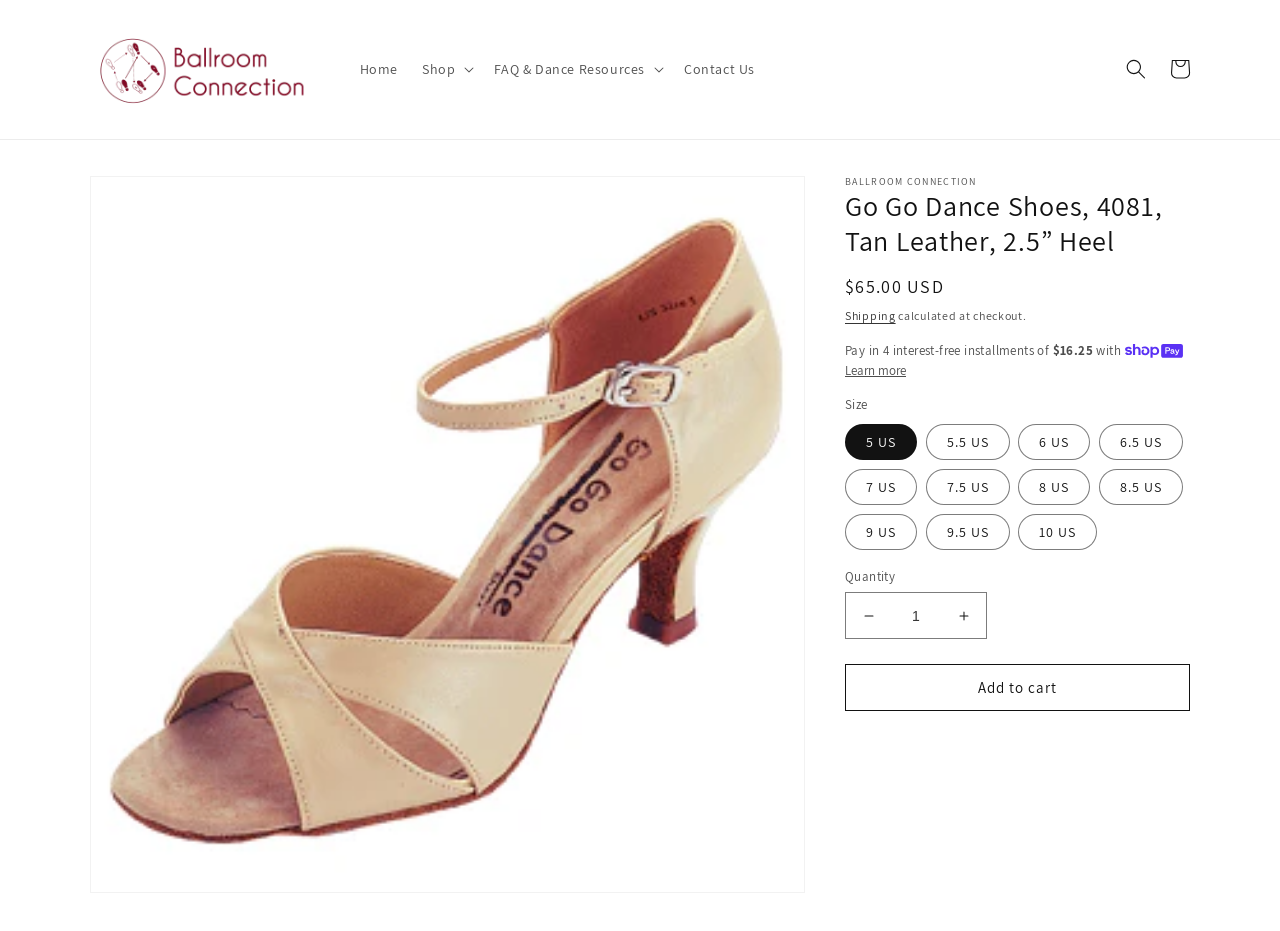What is the price of the dance shoes?
Please provide a detailed answer to the question.

I found the price by looking at the product information section, where it is listed as 'Regular price' followed by the amount '$65.00 USD'.